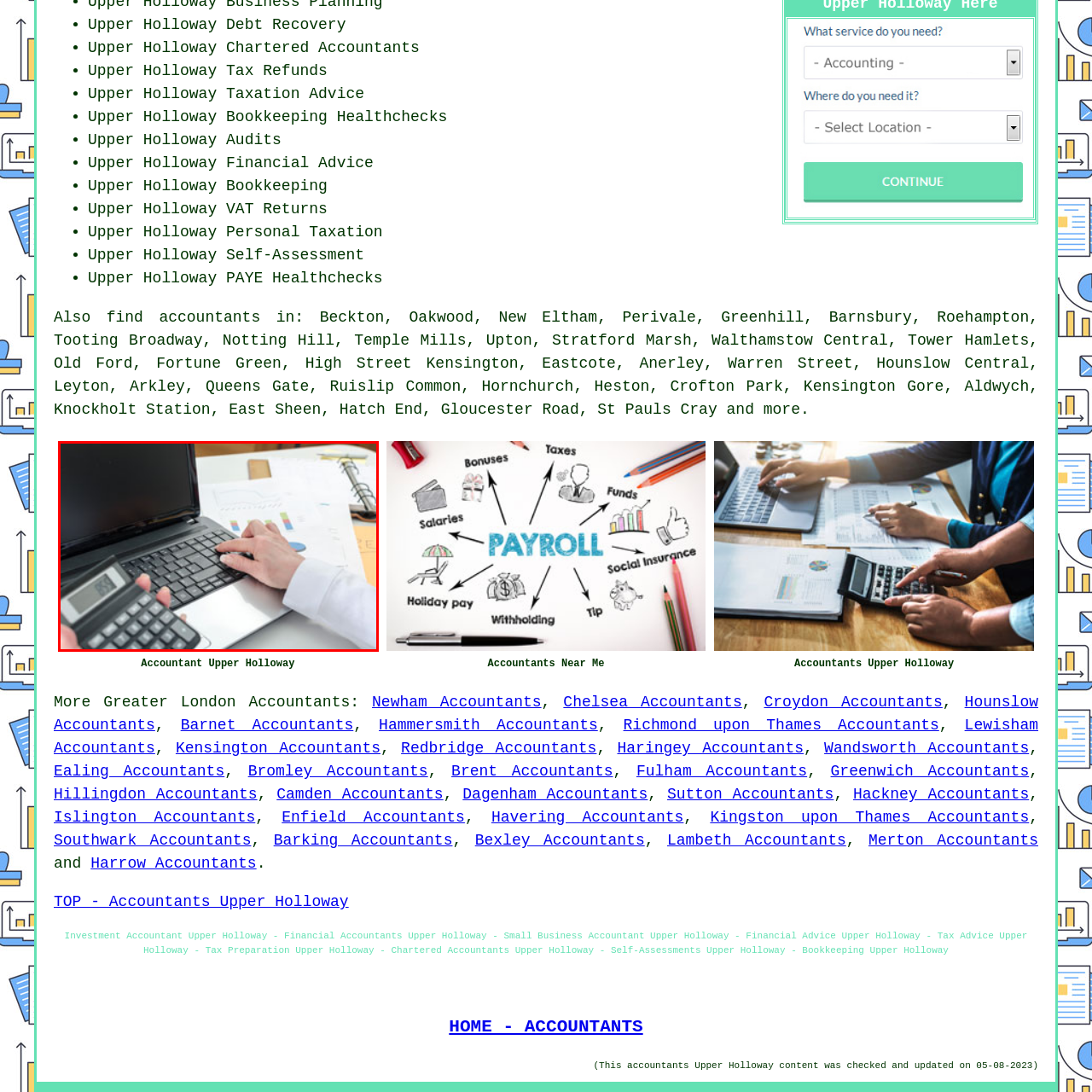Craft a comprehensive description of the image located inside the red boundary.

An individual is seated at a desk, actively engaged in financial analysis or accounting work. The workspace features a sleek laptop, where the person appears to be typing on the keyboard with their right hand. In the left hand, they are holding a calculator, suggesting a detailed calculation process. Scattered across the desk are various documents that include charts and graphs, indicating data analysis or report preparation. A binder is also visible in the background, reflecting organization in their work environment. The overall scene conveys a professional atmosphere linked to accounting or financial tasks.